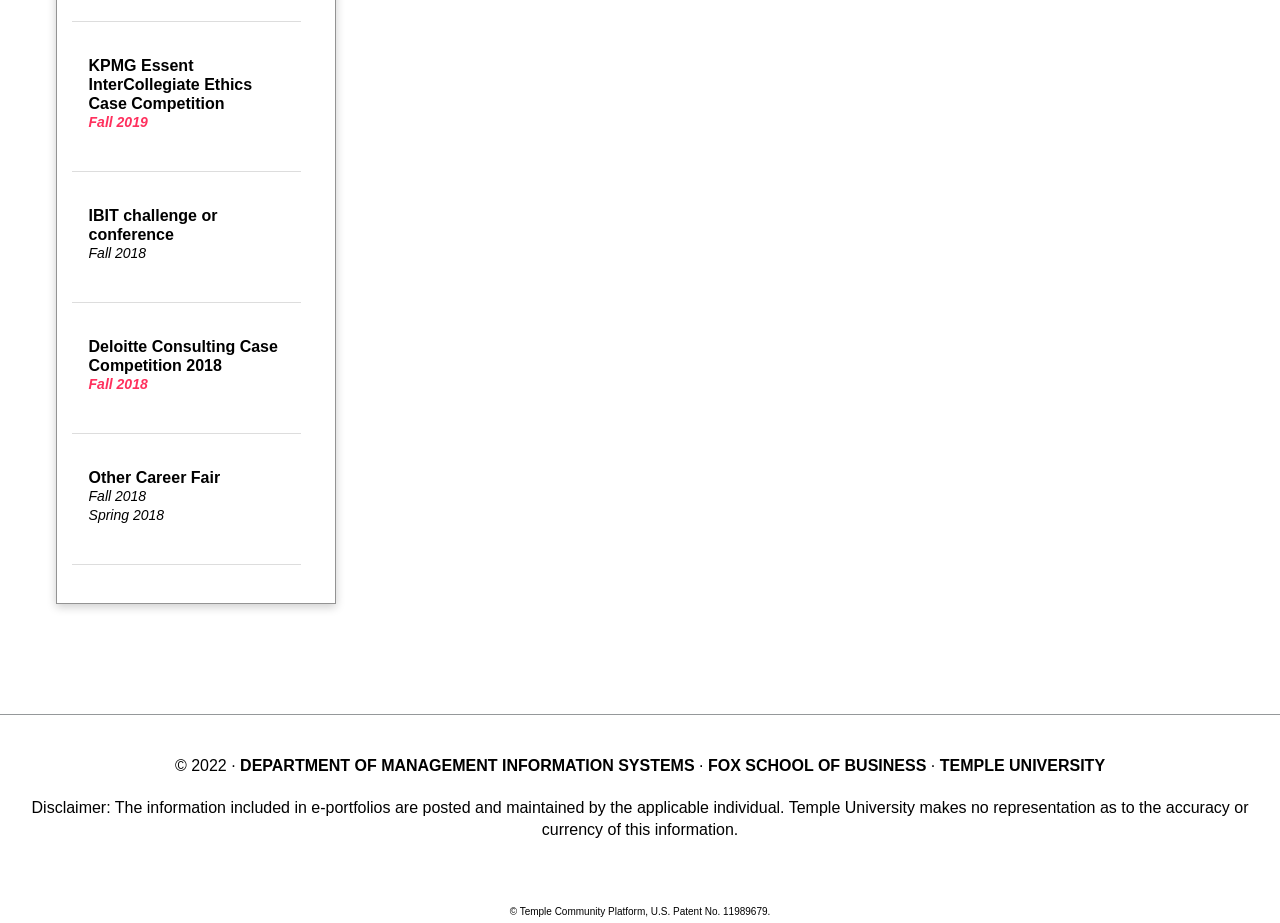What is the name of the university at the bottom of the webpage?
Give a detailed explanation using the information visible in the image.

I found the answer by looking at the link element at the bottom of the webpage with the text 'TEMPLE UNIVERSITY'.